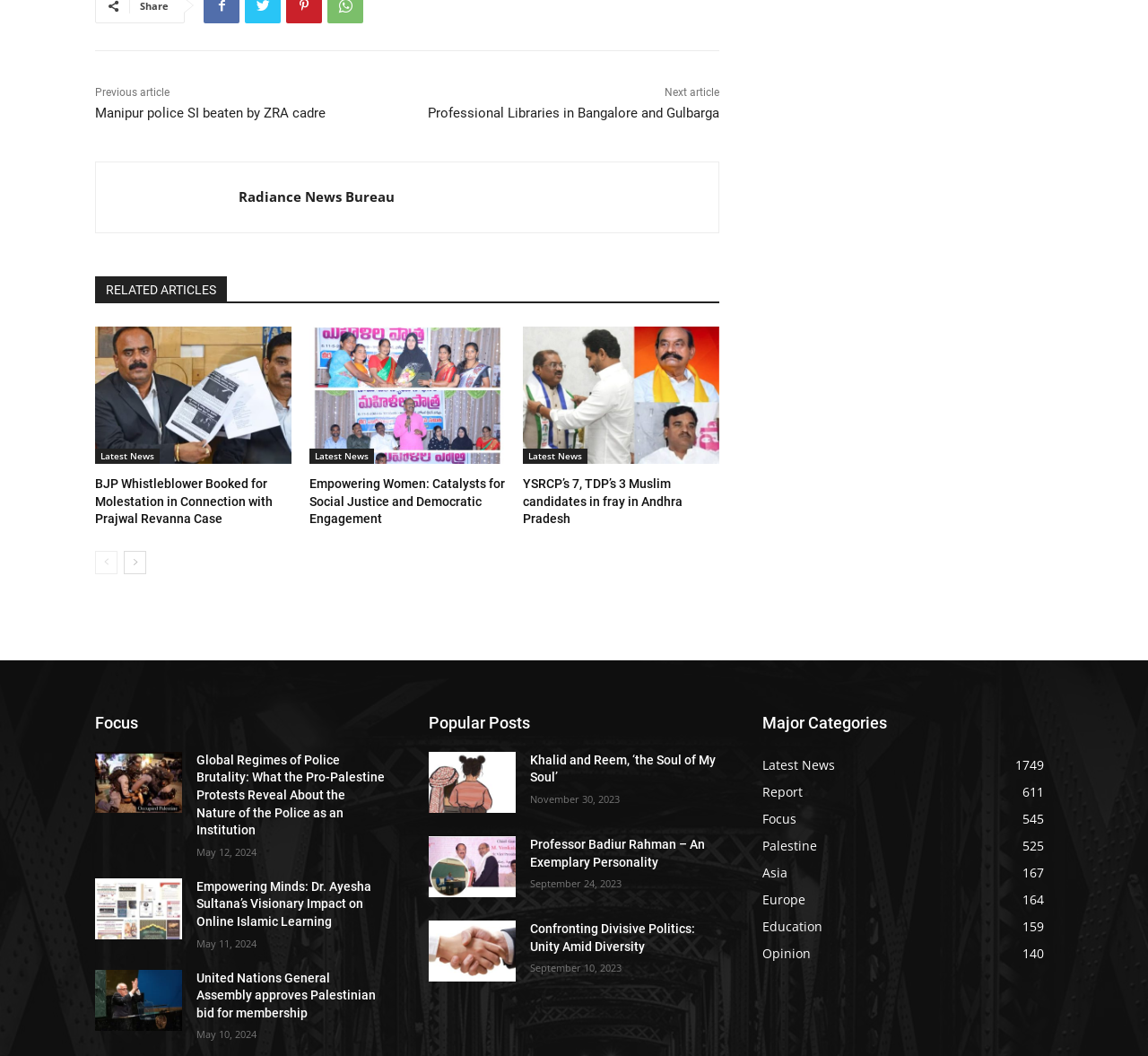Determine the bounding box coordinates for the area that should be clicked to carry out the following instruction: "Go to the 'Empowering Women: Catalysts for Social Justice and Democratic Engagement' article".

[0.269, 0.451, 0.44, 0.497]